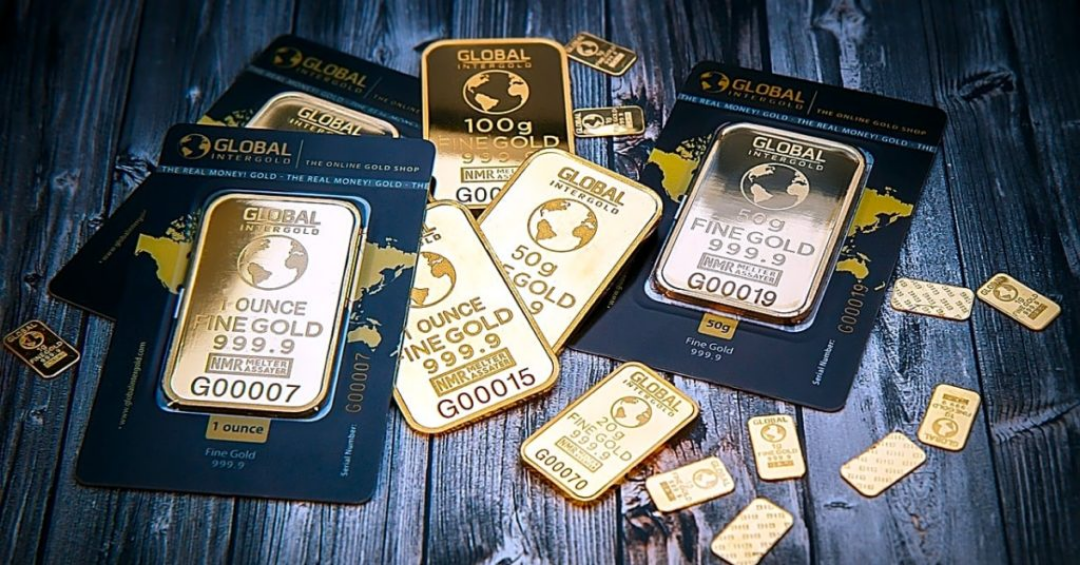What is the purity of the gold?
Refer to the image and respond with a one-word or short-phrase answer.

999.9